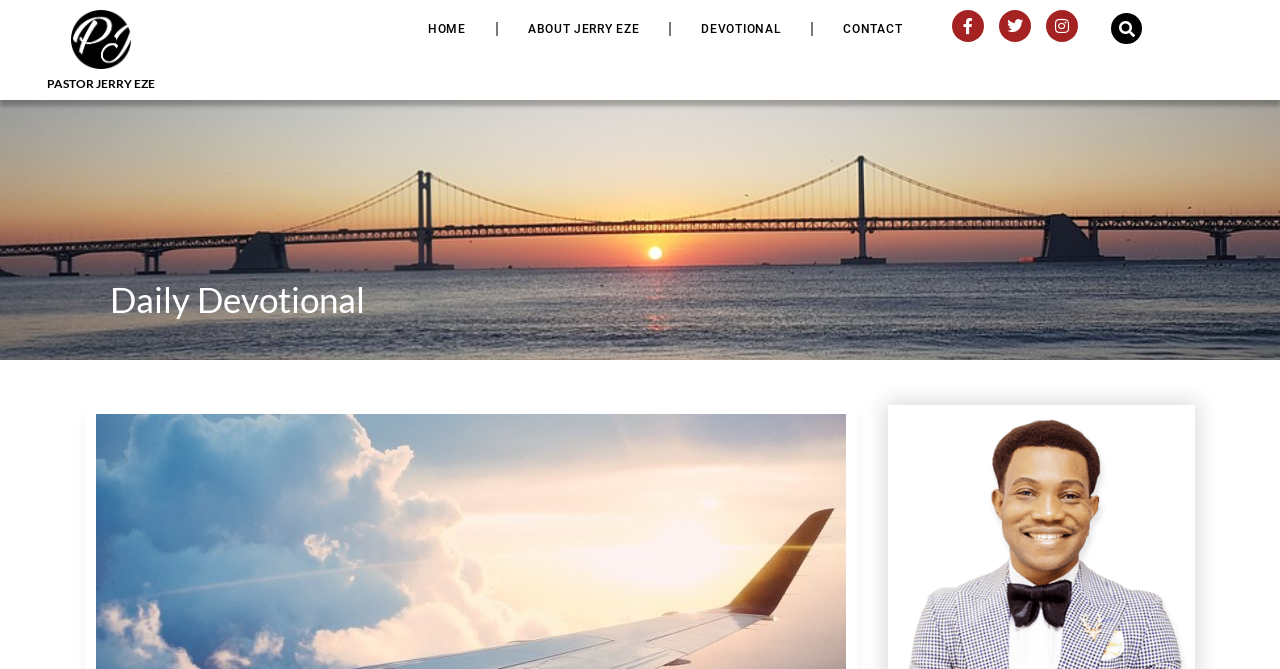Please answer the following question using a single word or phrase: 
How many navigation links are there?

4